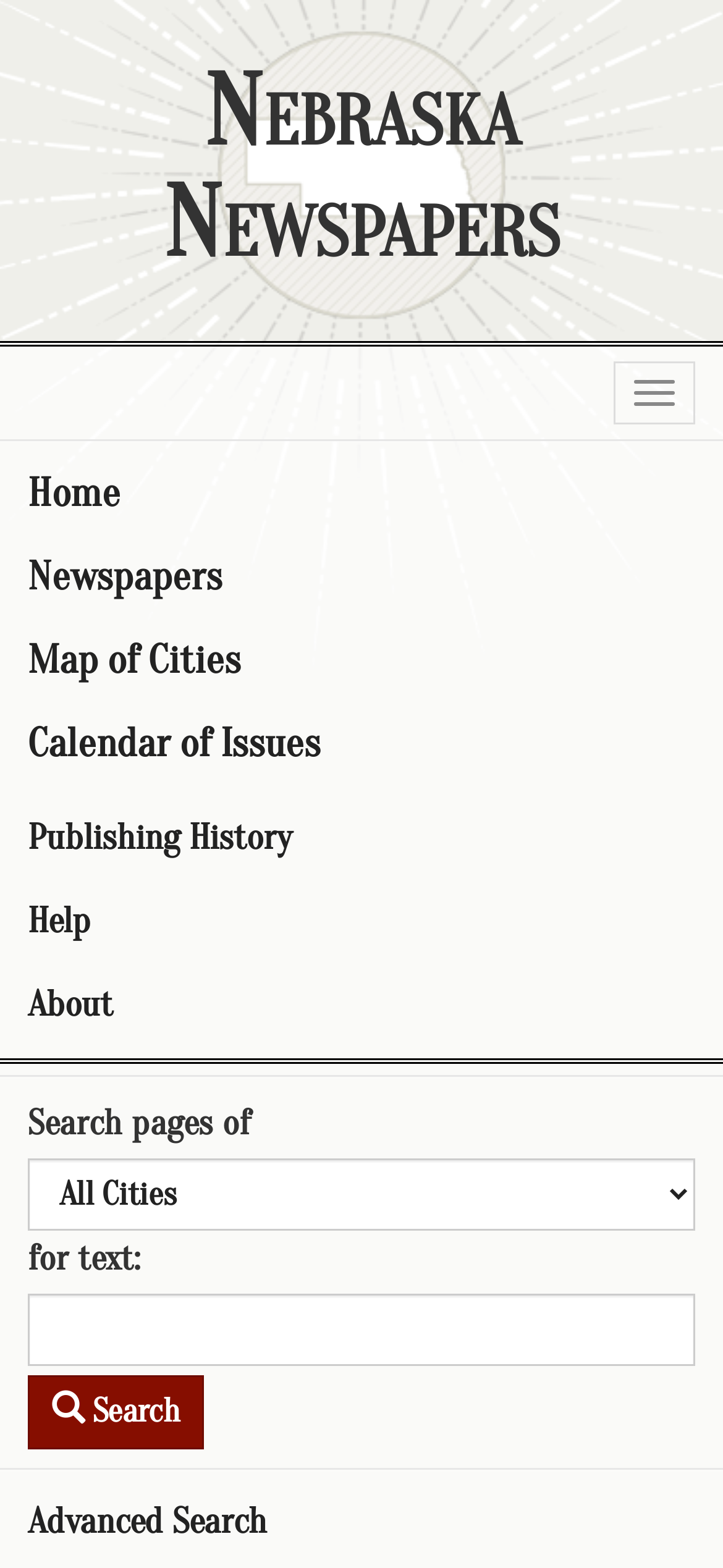From the element description: "Advanced Search", extract the bounding box coordinates of the UI element. The coordinates should be expressed as four float numbers between 0 and 1, in the order [left, top, right, bottom].

[0.0, 0.945, 1.0, 0.998]